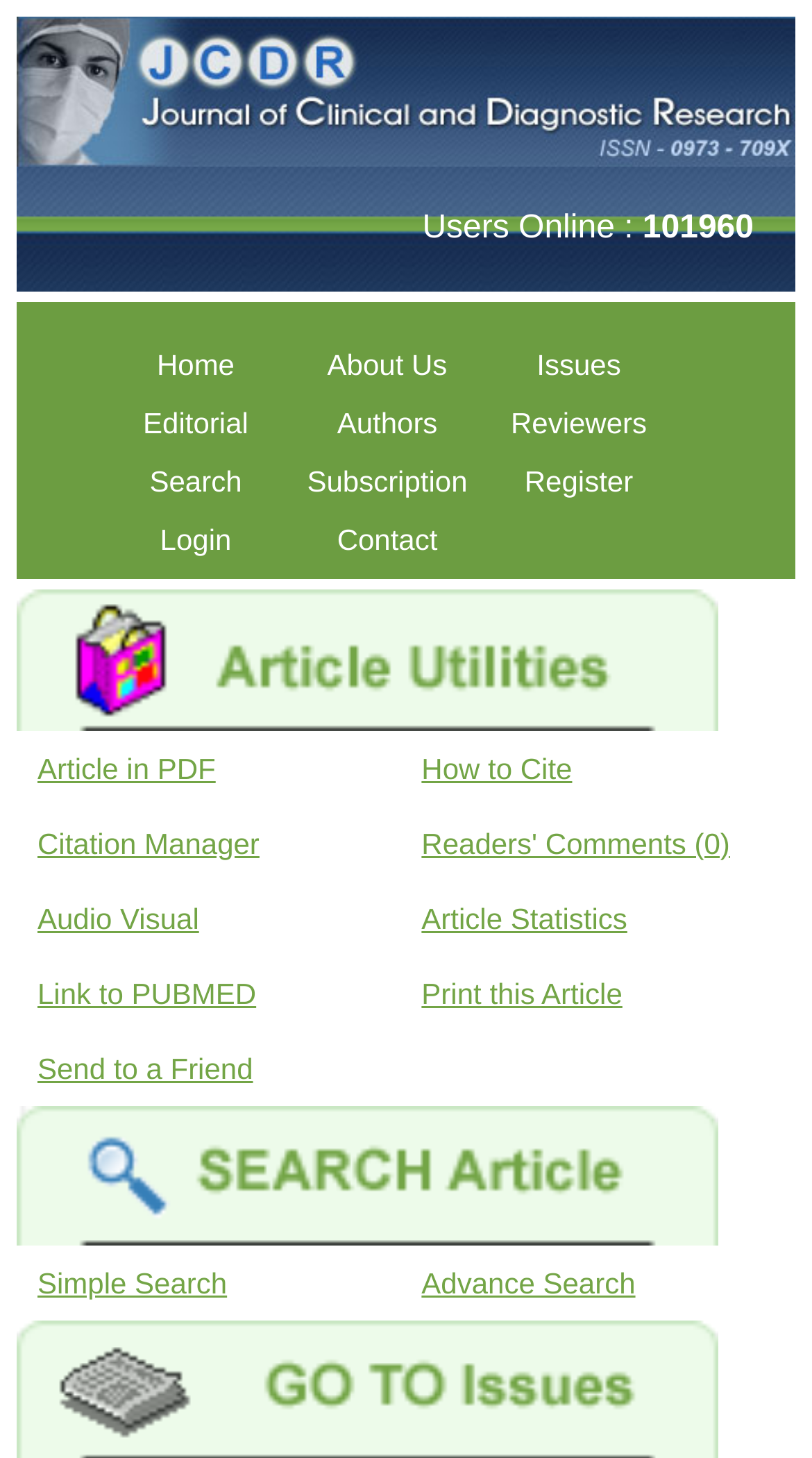Please identify the bounding box coordinates of the area that needs to be clicked to follow this instruction: "Click the 'Share' button".

None